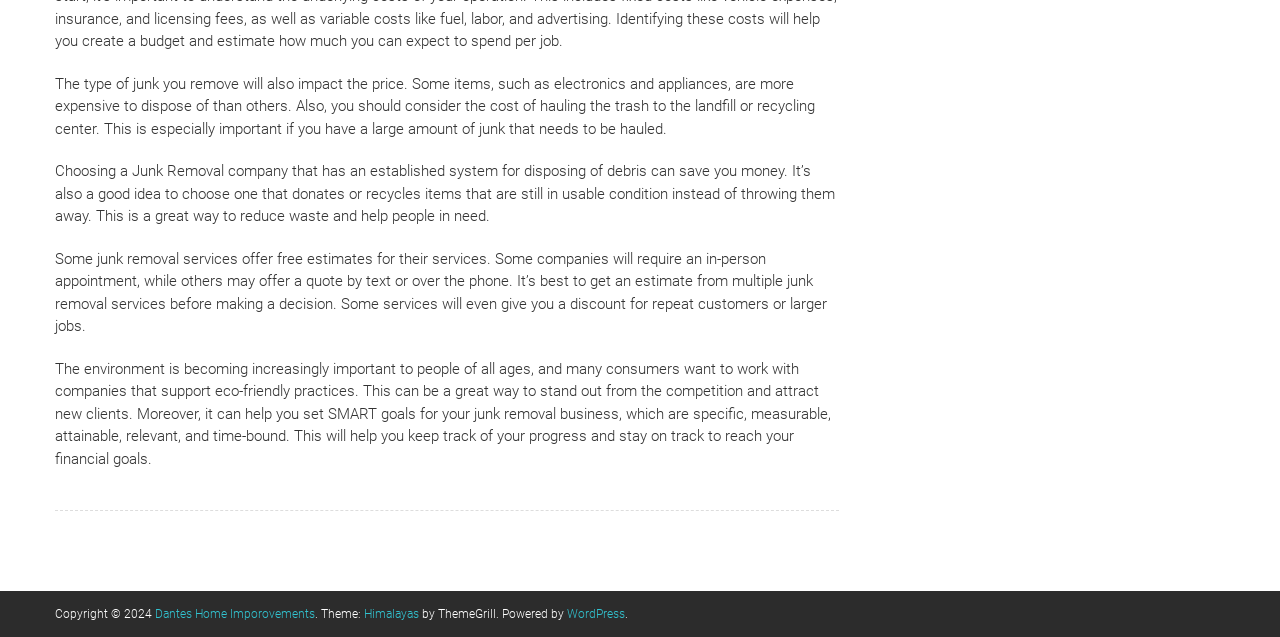Bounding box coordinates are specified in the format (top-left x, top-left y, bottom-right x, bottom-right y). All values are floating point numbers bounded between 0 and 1. Please provide the bounding box coordinate of the region this sentence describes: Dantes Home Imporovements

[0.121, 0.953, 0.246, 0.975]